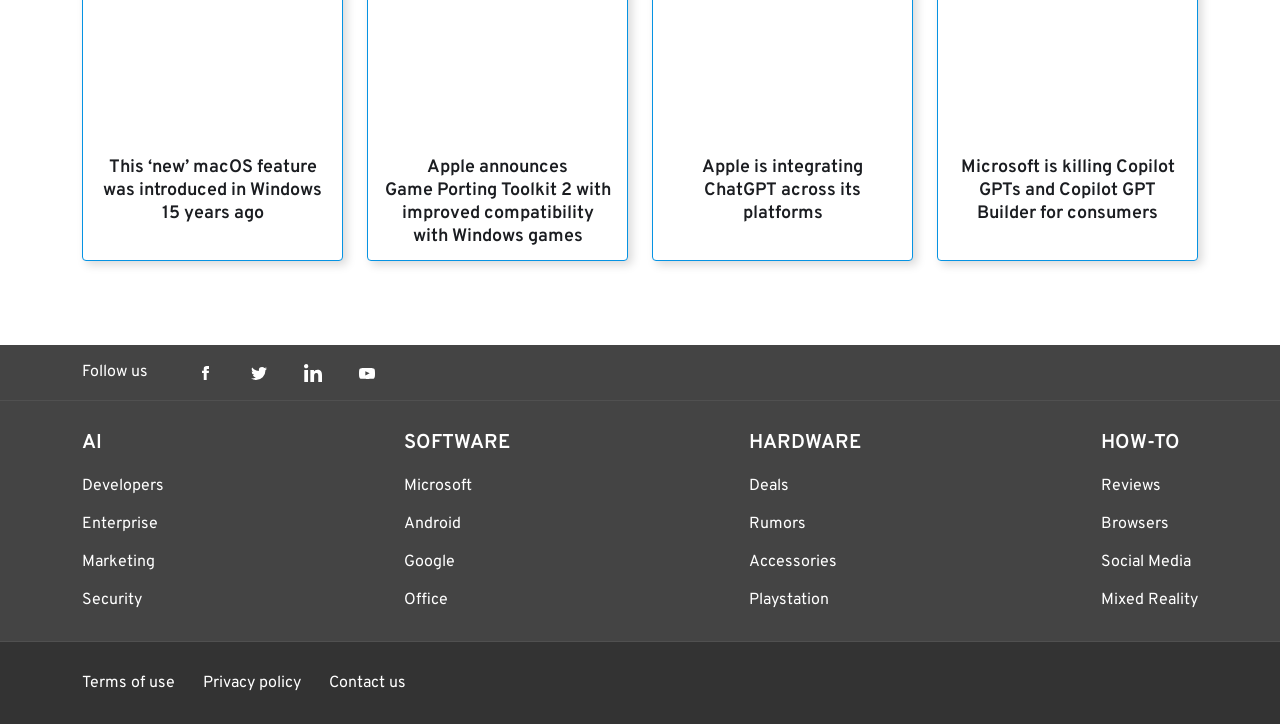What is the name of the company associated with the logo at the bottom of the webpage?
Please answer the question with as much detail as possible using the screenshot.

I looked at the OCR text of the link associated with the logo at the bottom of the webpage, which is 'Reflector Media Logo'. The name of the company associated with this logo is Reflector Media.